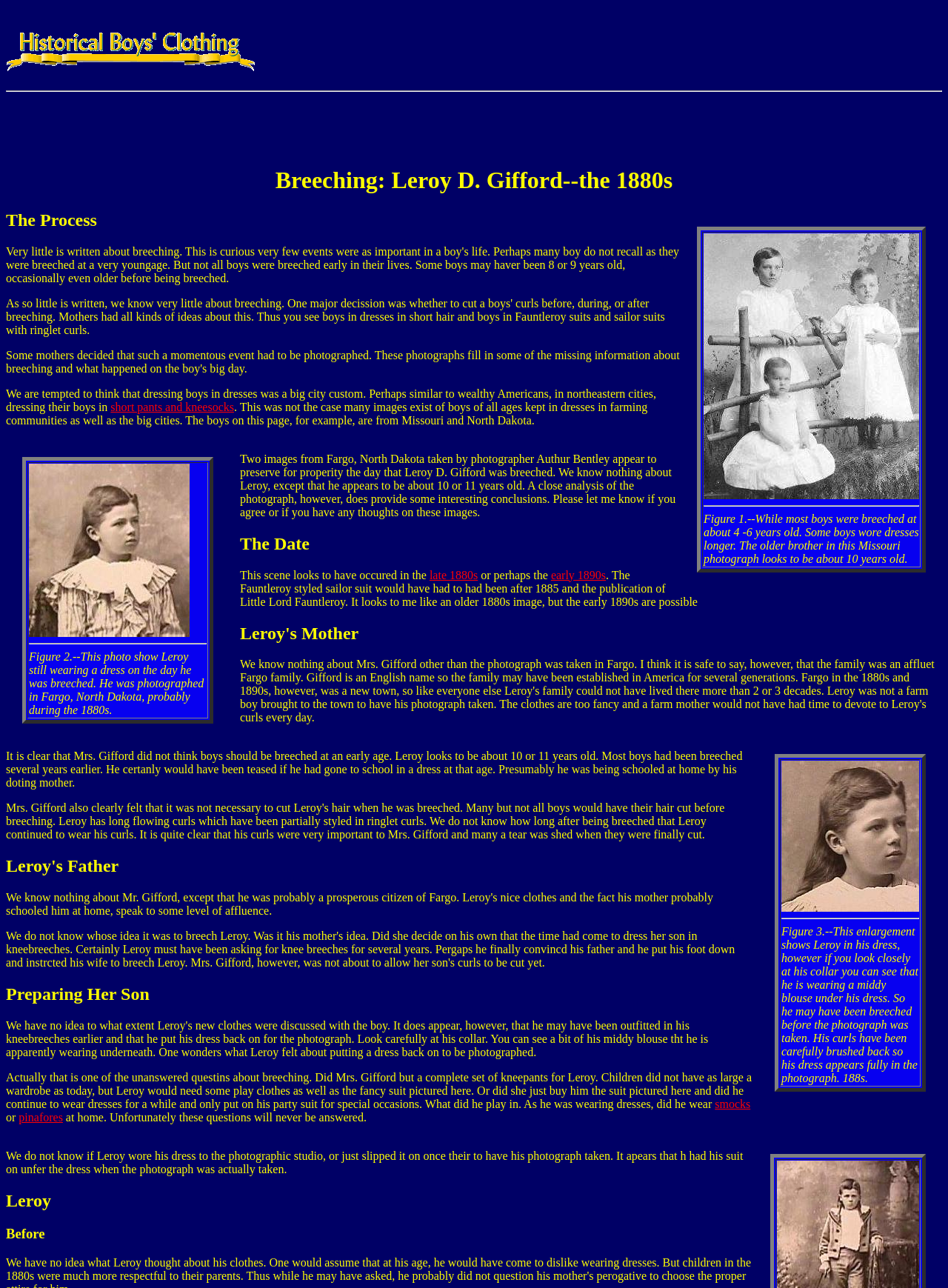Please specify the bounding box coordinates of the region to click in order to perform the following instruction: "View the image of Figure 2".

[0.03, 0.36, 0.2, 0.494]